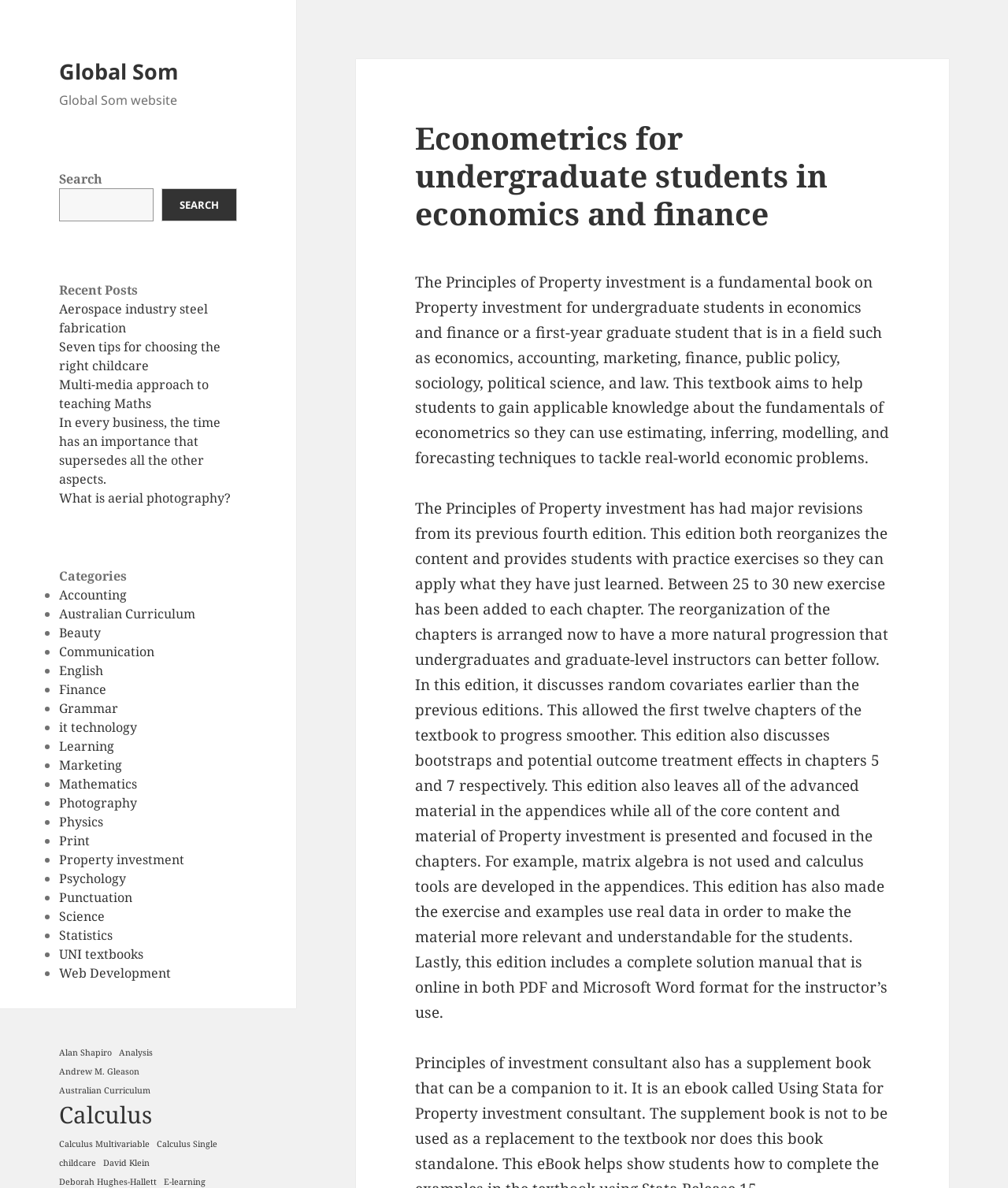How many new exercises are added to each chapter in the revised edition of the book?
Provide a concise answer using a single word or phrase based on the image.

25 to 30